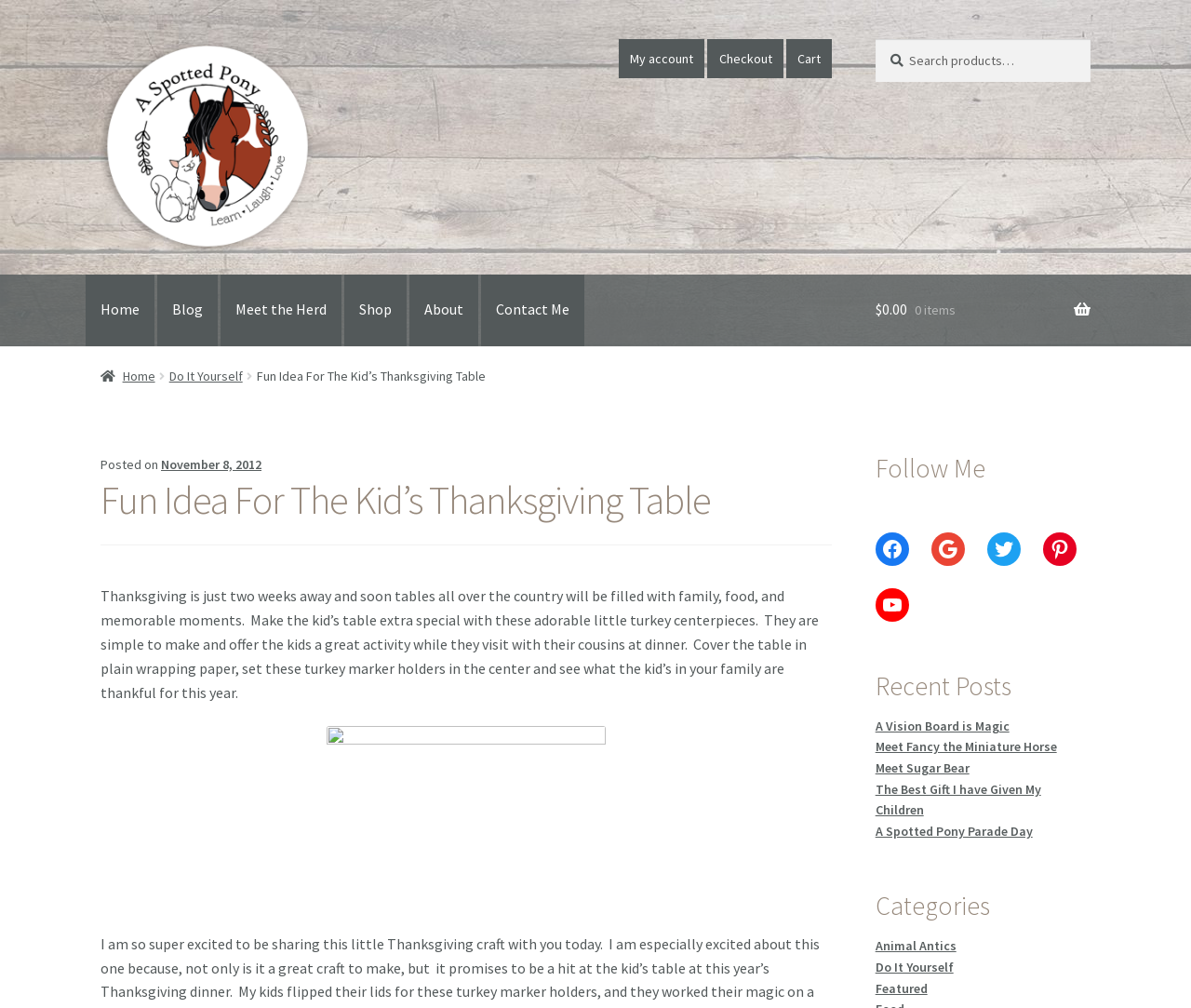Refer to the screenshot and give an in-depth answer to this question: What is the position of the search bar?

Based on the bounding box coordinates, the search bar is located at the top right of the webpage, with its top-left corner at (0.735, 0.039) and bottom-right corner at (0.916, 0.081).